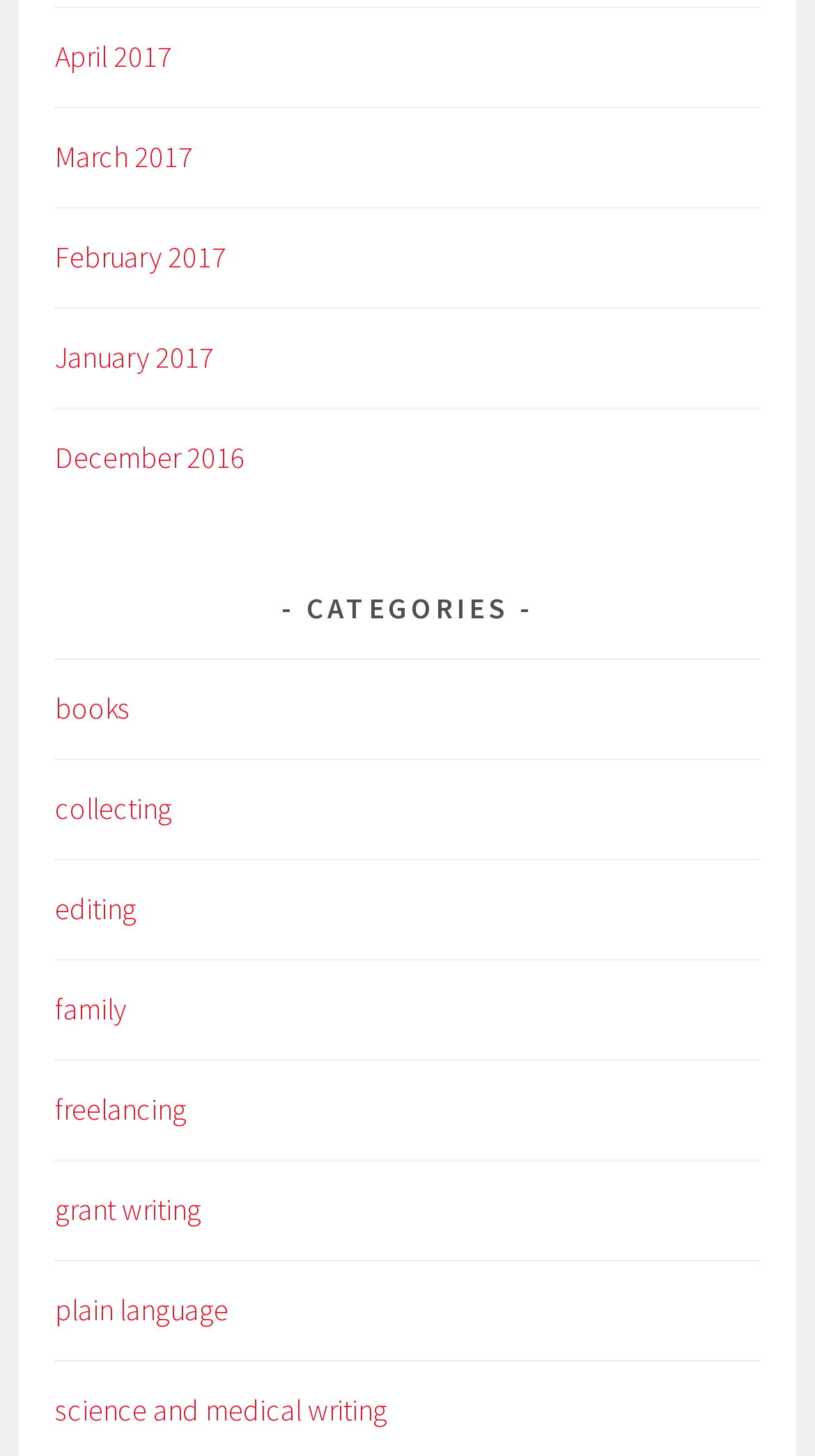Using the information shown in the image, answer the question with as much detail as possible: What is the last month listed?

I looked at the links with month names and found that the last month listed is 'December 2016'.